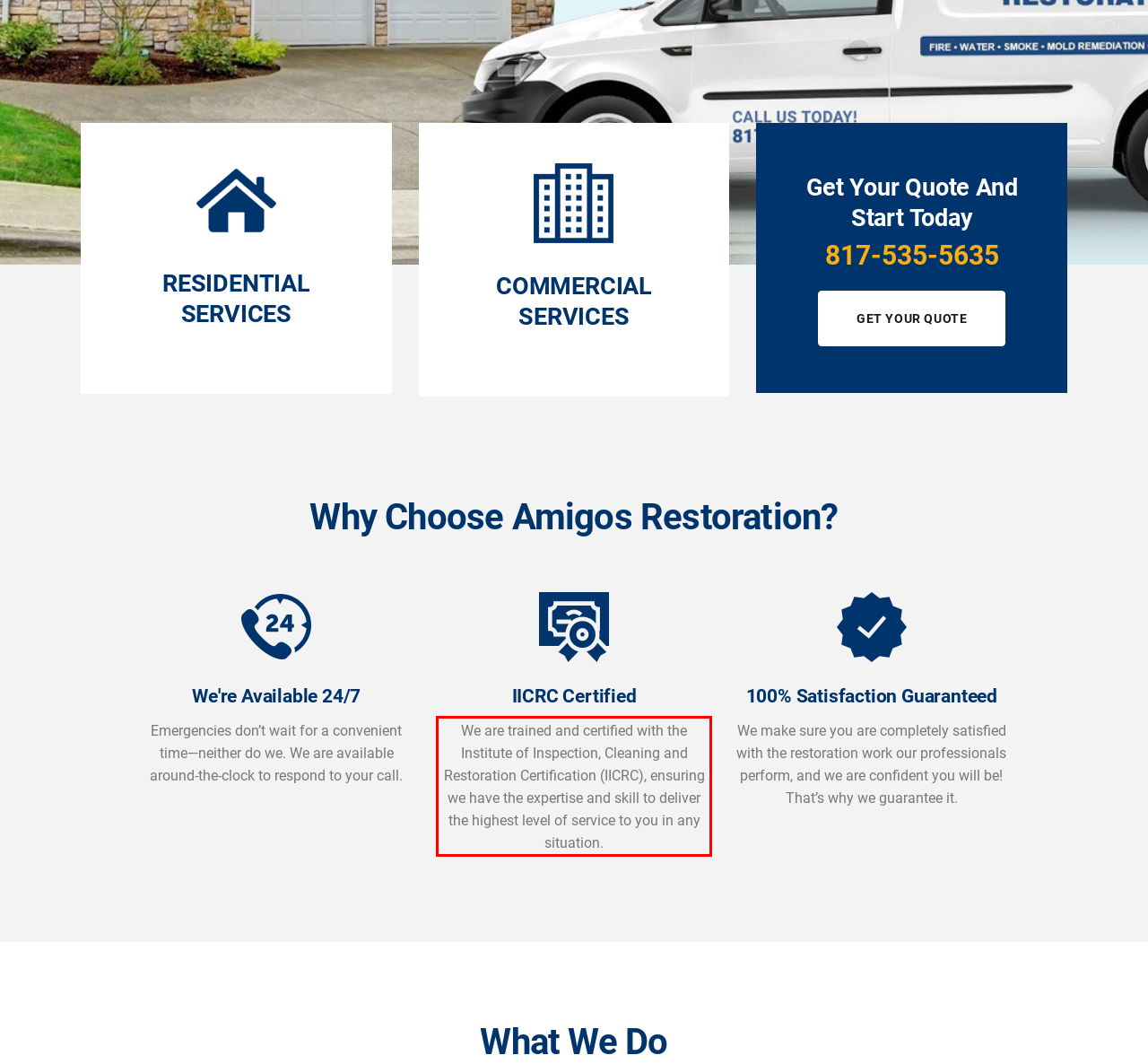Extract and provide the text found inside the red rectangle in the screenshot of the webpage.

We are trained and certified with the Institute of Inspection, Cleaning and Restoration Certification (IICRC), ensuring we have the expertise and skill to deliver the highest level of service to you in any situation.